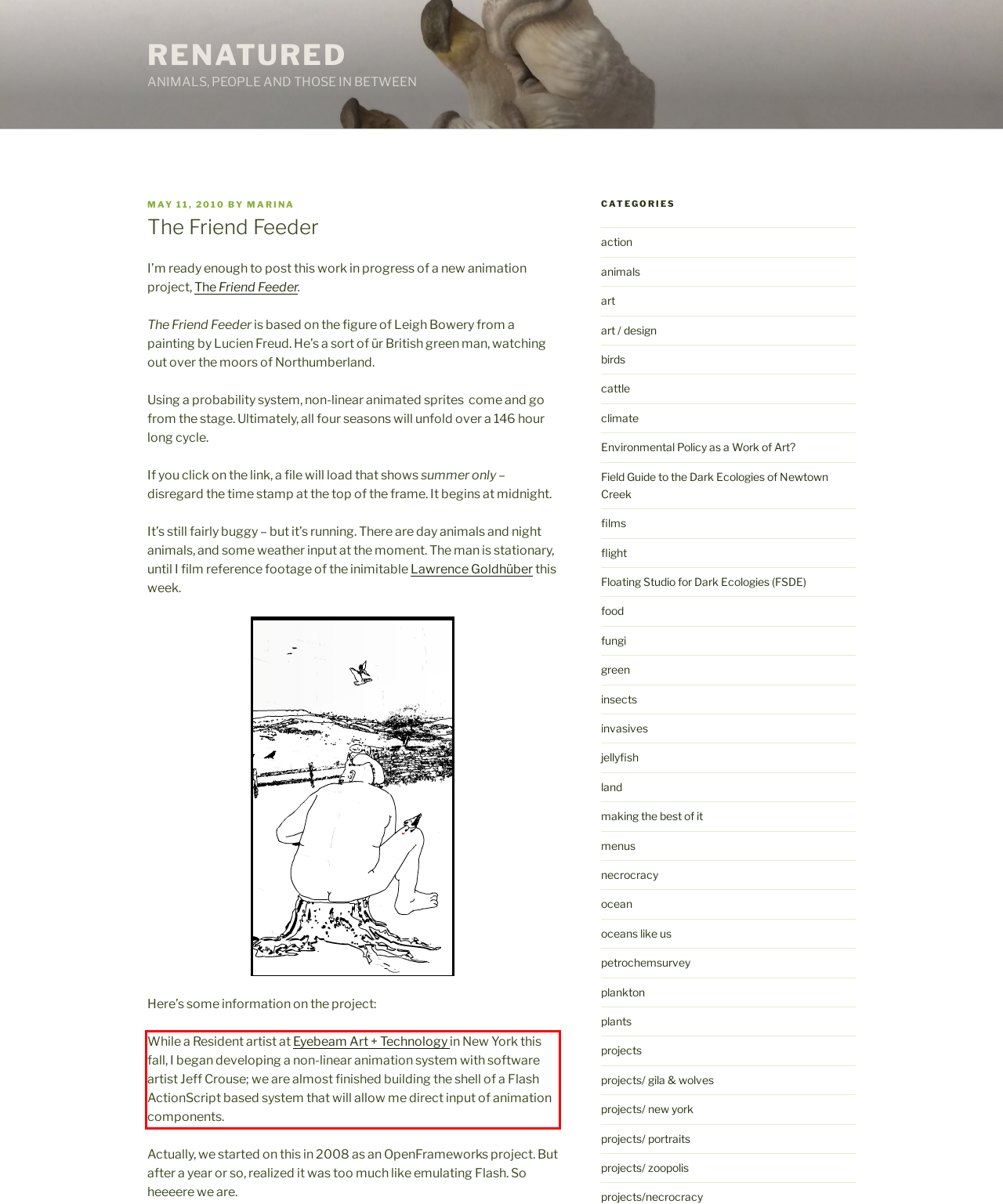Your task is to recognize and extract the text content from the UI element enclosed in the red bounding box on the webpage screenshot.

While a Resident artist at Eyebeam Art + Technology in New York this fall, I began developing a non-linear animation system with software artist Jeff Crouse; we are almost finished building the shell of a Flash ActionScript based system that will allow me direct input of animation components.